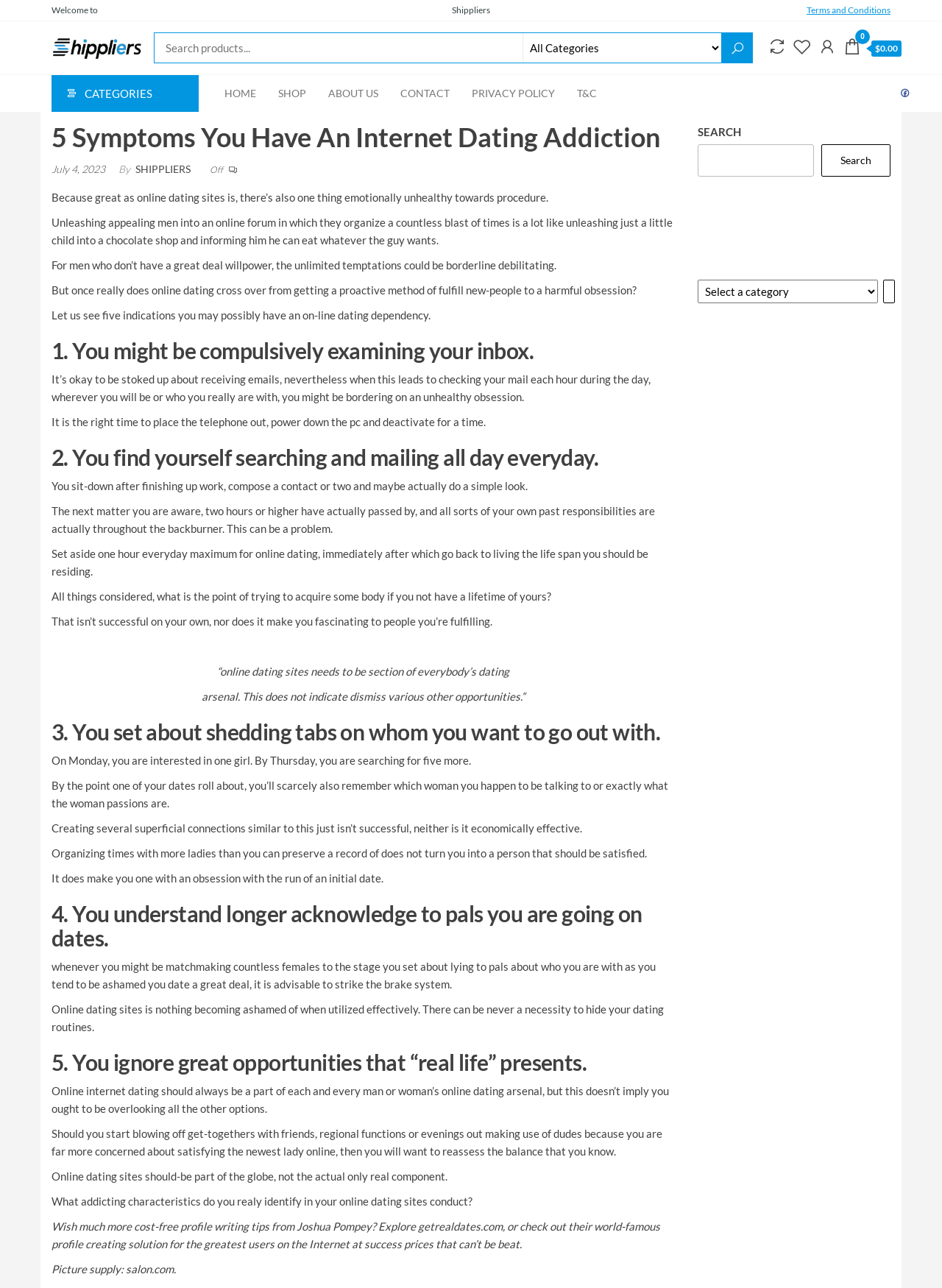Please predict the bounding box coordinates of the element's region where a click is necessary to complete the following instruction: "View Our jobs". The coordinates should be represented by four float numbers between 0 and 1, i.e., [left, top, right, bottom].

None